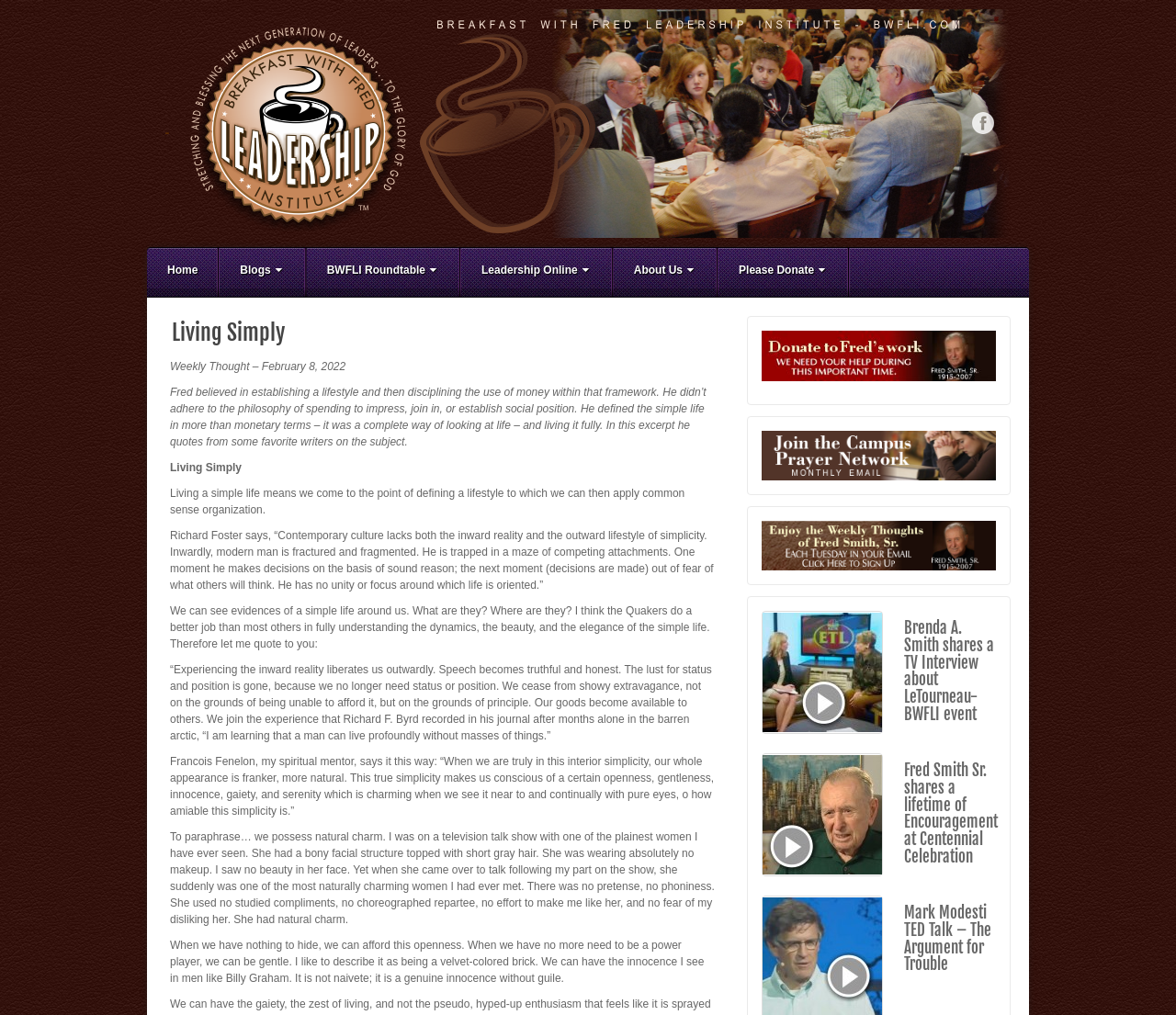What is the topic of the weekly thought?
Refer to the image and provide a one-word or short phrase answer.

Living a simple life